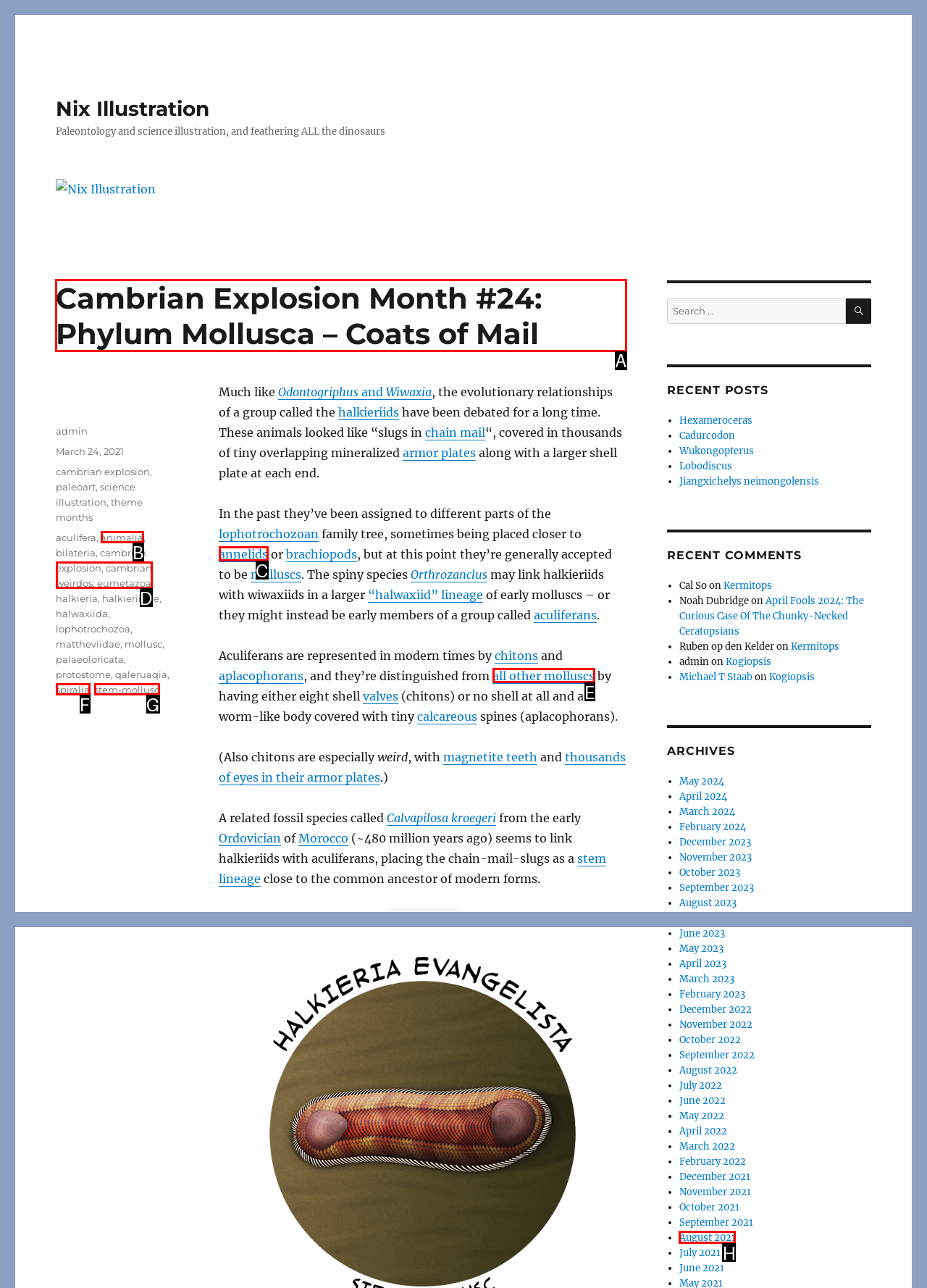Choose the HTML element that should be clicked to accomplish the task: Read the article about Cambrian Explosion Month #24: Phylum Mollusca. Answer with the letter of the chosen option.

A